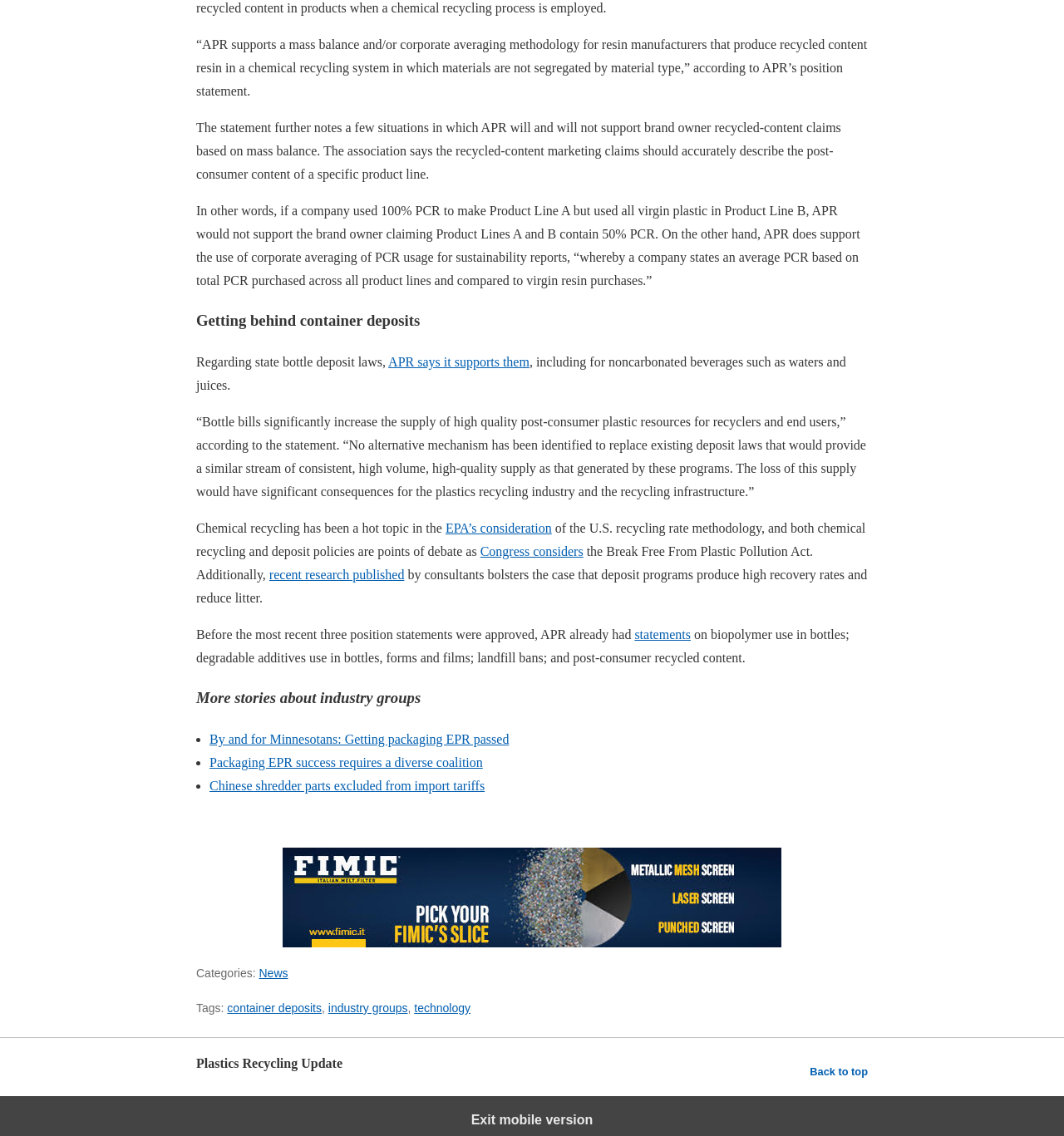What is the purpose of deposit programs?
Look at the image and respond with a one-word or short-phrase answer.

Produce high recovery rates and reduce litter